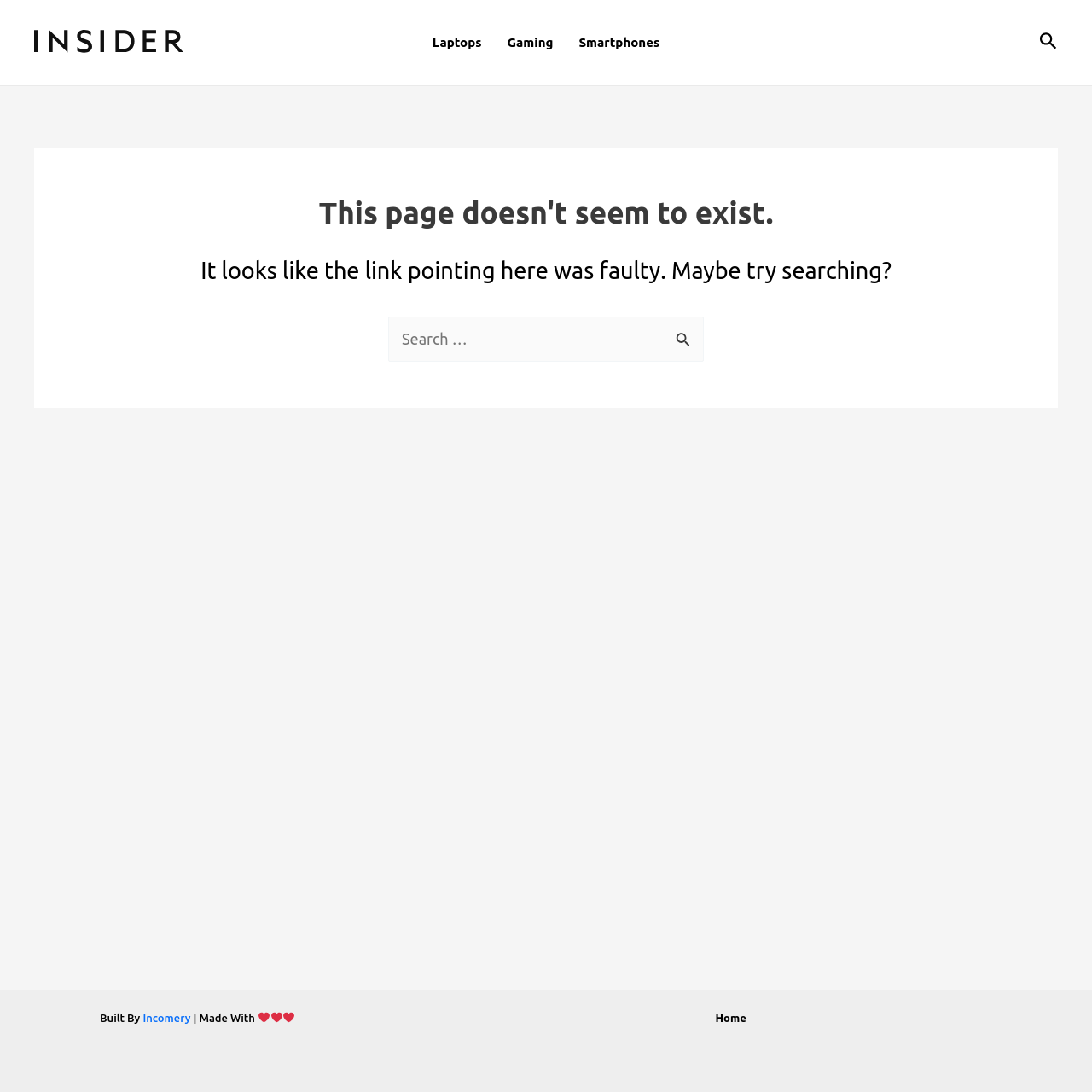Identify the headline of the webpage and generate its text content.

This page doesn't seem to exist.